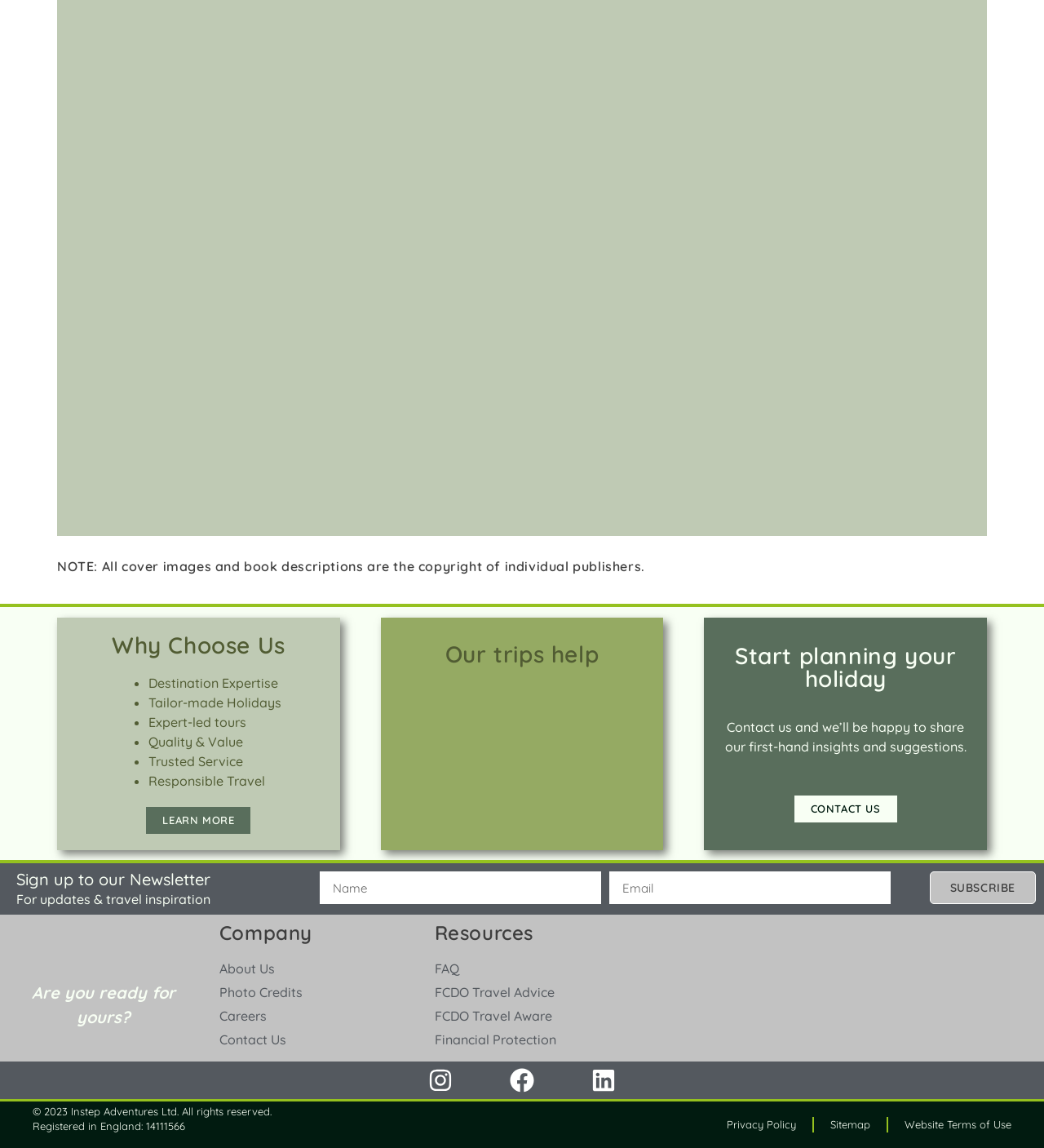Bounding box coordinates are specified in the format (top-left x, top-left y, bottom-right x, bottom-right y). All values are floating point numbers bounded between 0 and 1. Please provide the bounding box coordinate of the region this sentence describes: Instagram

[0.398, 0.92, 0.445, 0.962]